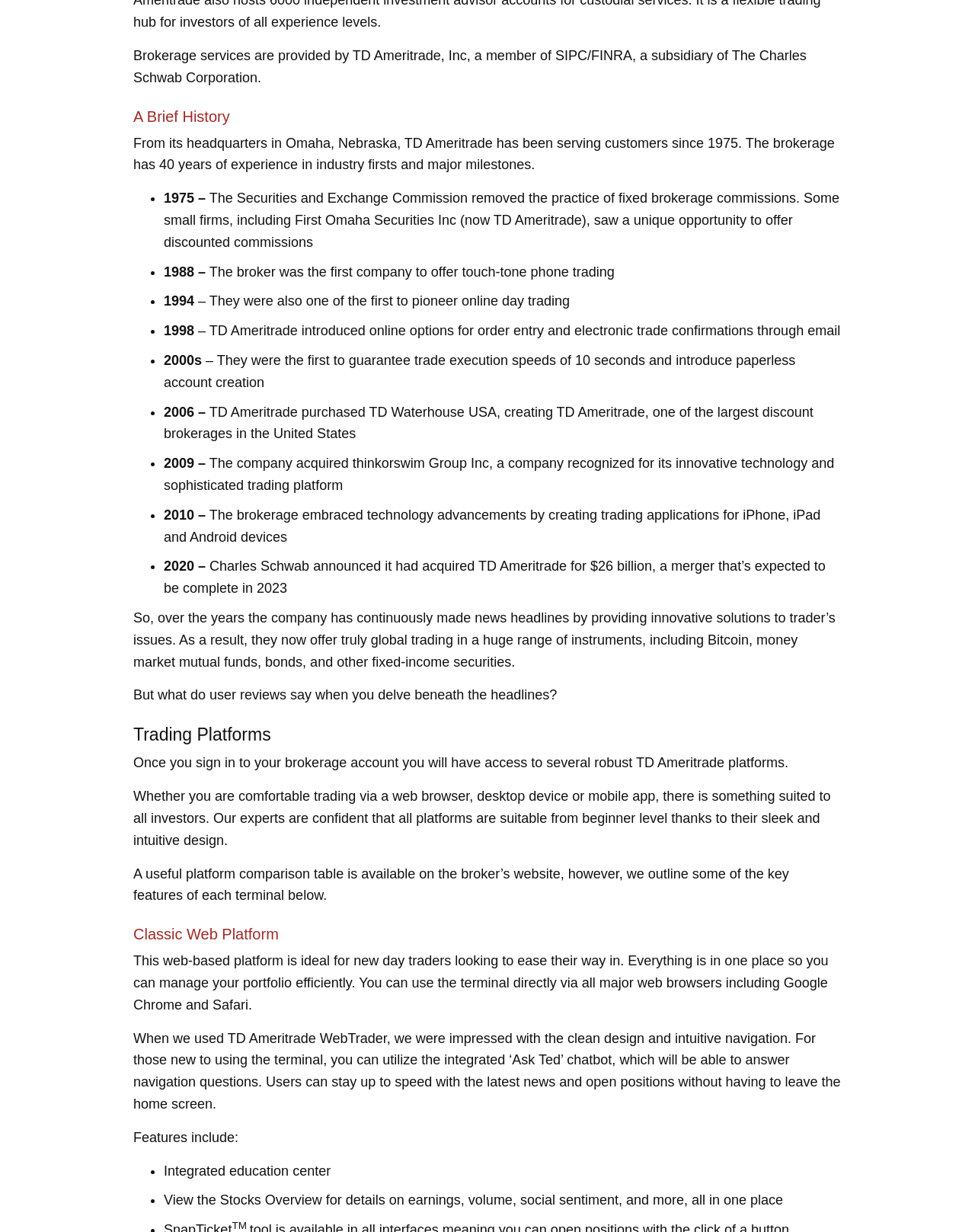What is the purpose of the 'Review Methodology' section? Look at the image and give a one-word or short phrase answer.

Explain review process